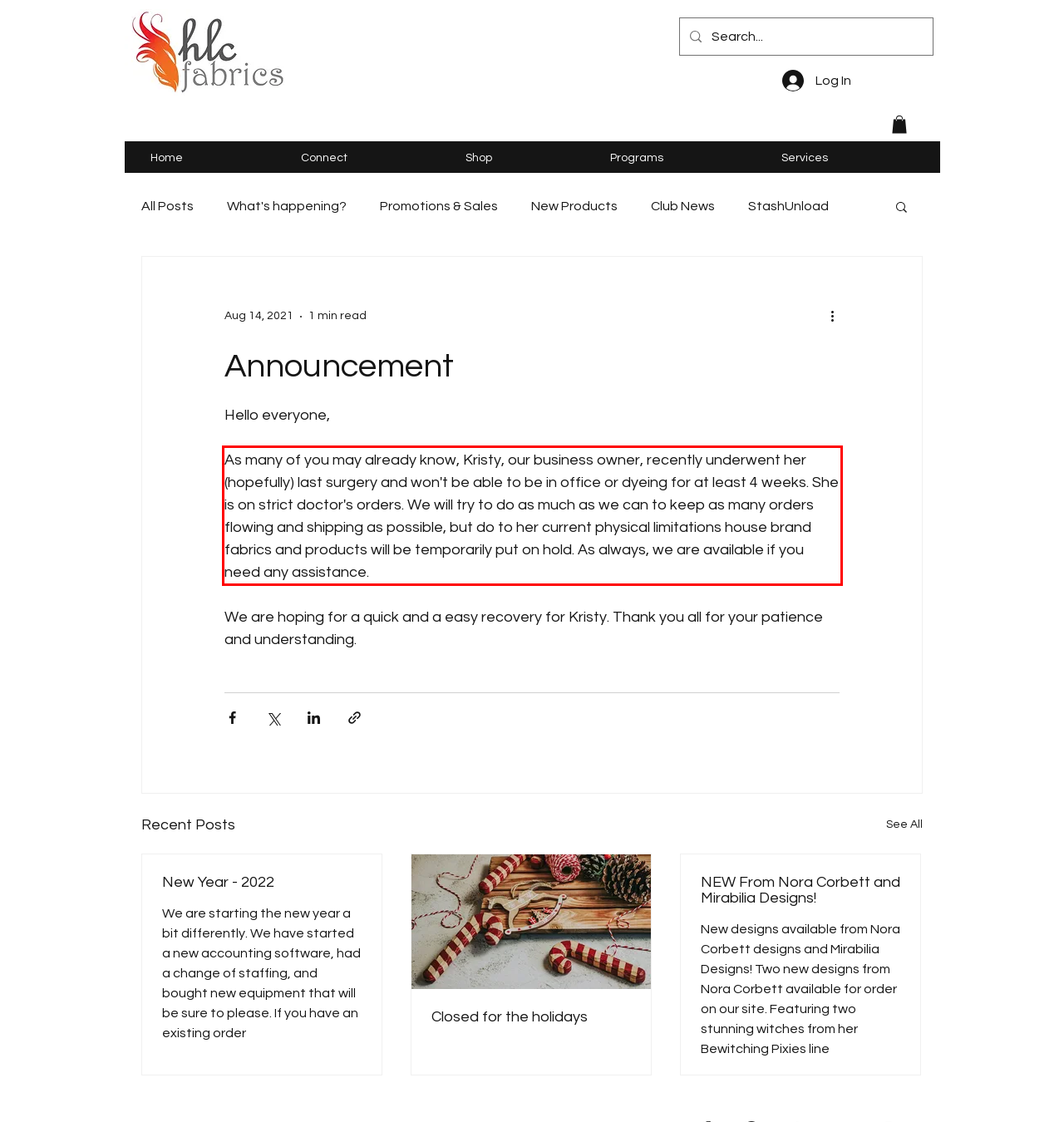With the given screenshot of a webpage, locate the red rectangle bounding box and extract the text content using OCR.

As many of you may already know, Kristy, our business owner, recently underwent her (hopefully) last surgery and won't be able to be in office or dyeing for at least 4 weeks. She is on strict doctor's orders. We will try to do as much as we can to keep as many orders flowing and shipping as possible, but do to her current physical limitations house brand fabrics and products will be temporarily put on hold. As always, we are available if you need any assistance.